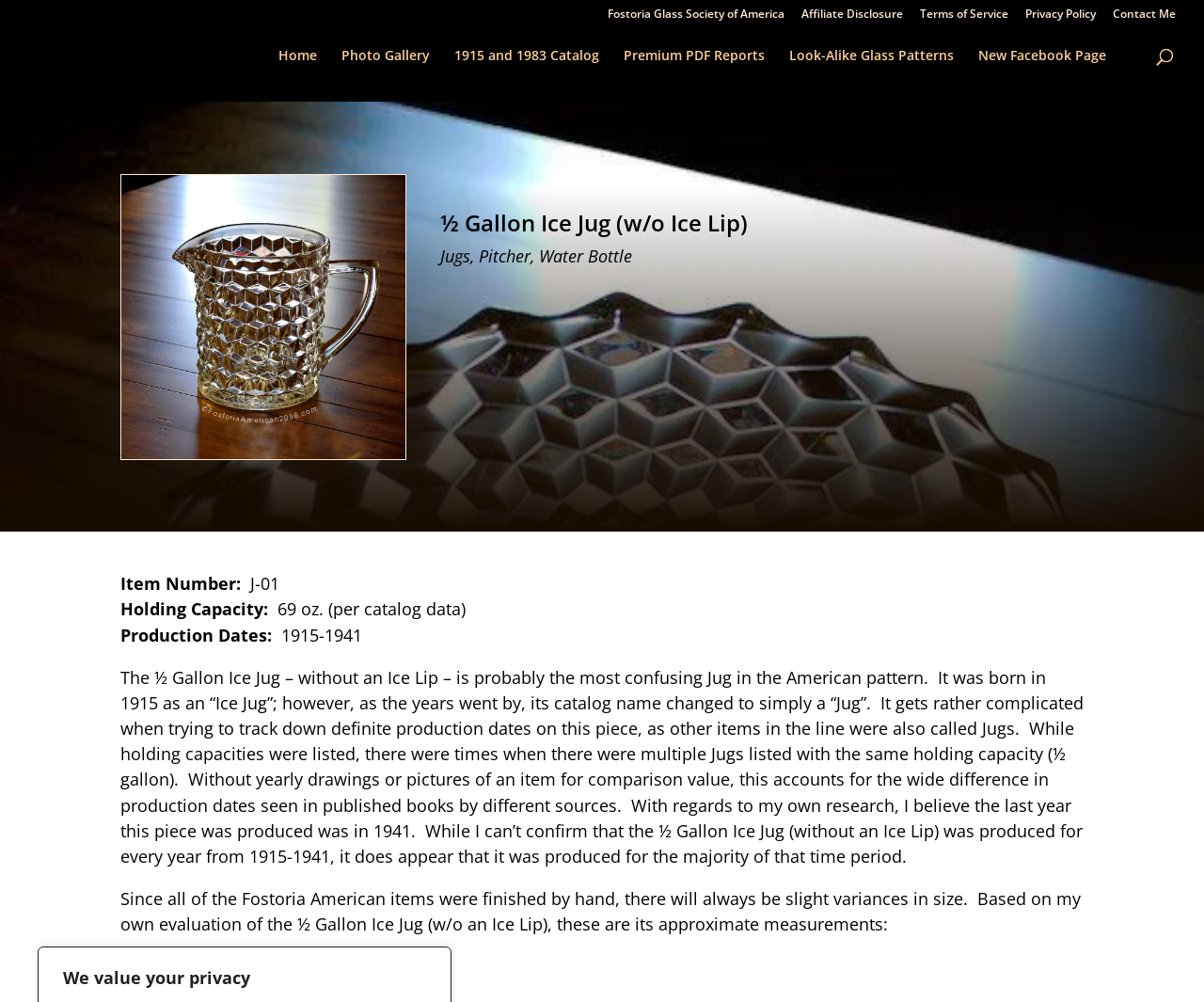Based on the element description Fostoria Glass Society of America, identify the bounding box coordinates for the UI element. The coordinates should be in the format (top-left x, top-left y, bottom-right x, bottom-right y) and within the 0 to 1 range.

[0.505, 0.008, 0.652, 0.028]